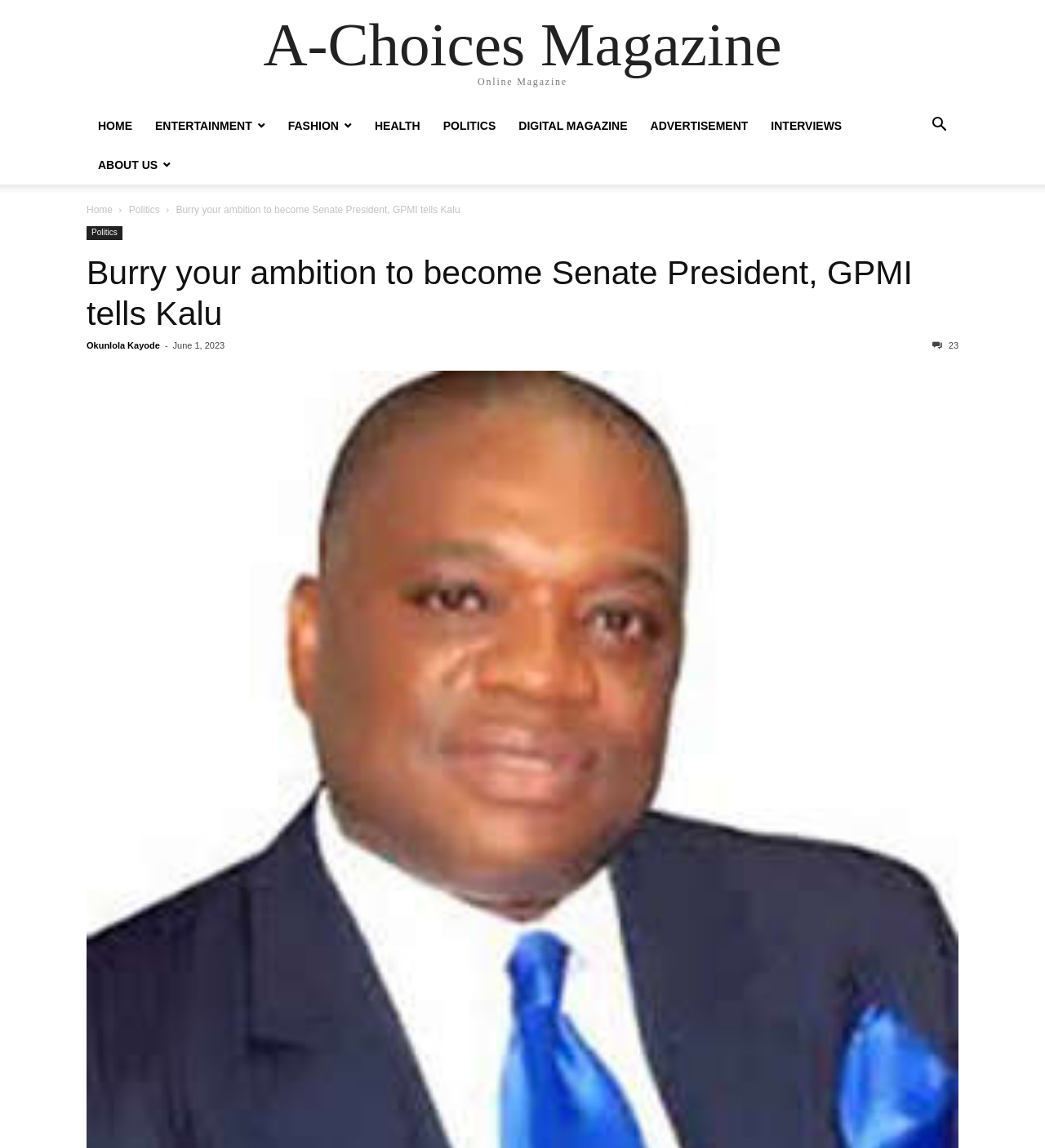Identify the bounding box coordinates of the section that should be clicked to achieve the task described: "go to home page".

[0.083, 0.104, 0.138, 0.115]